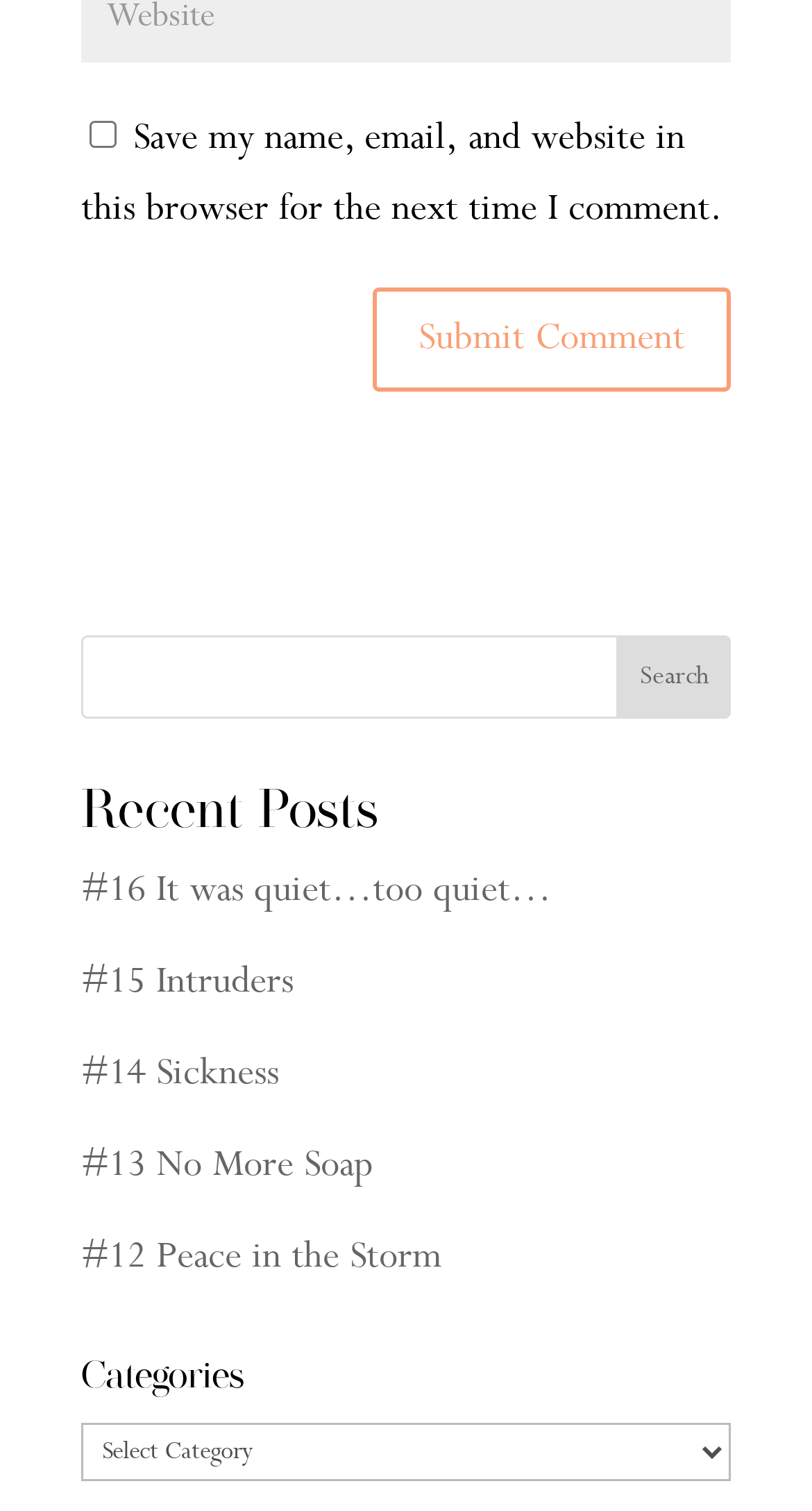Could you highlight the region that needs to be clicked to execute the instruction: "Select a category"?

[0.1, 0.941, 0.9, 0.98]